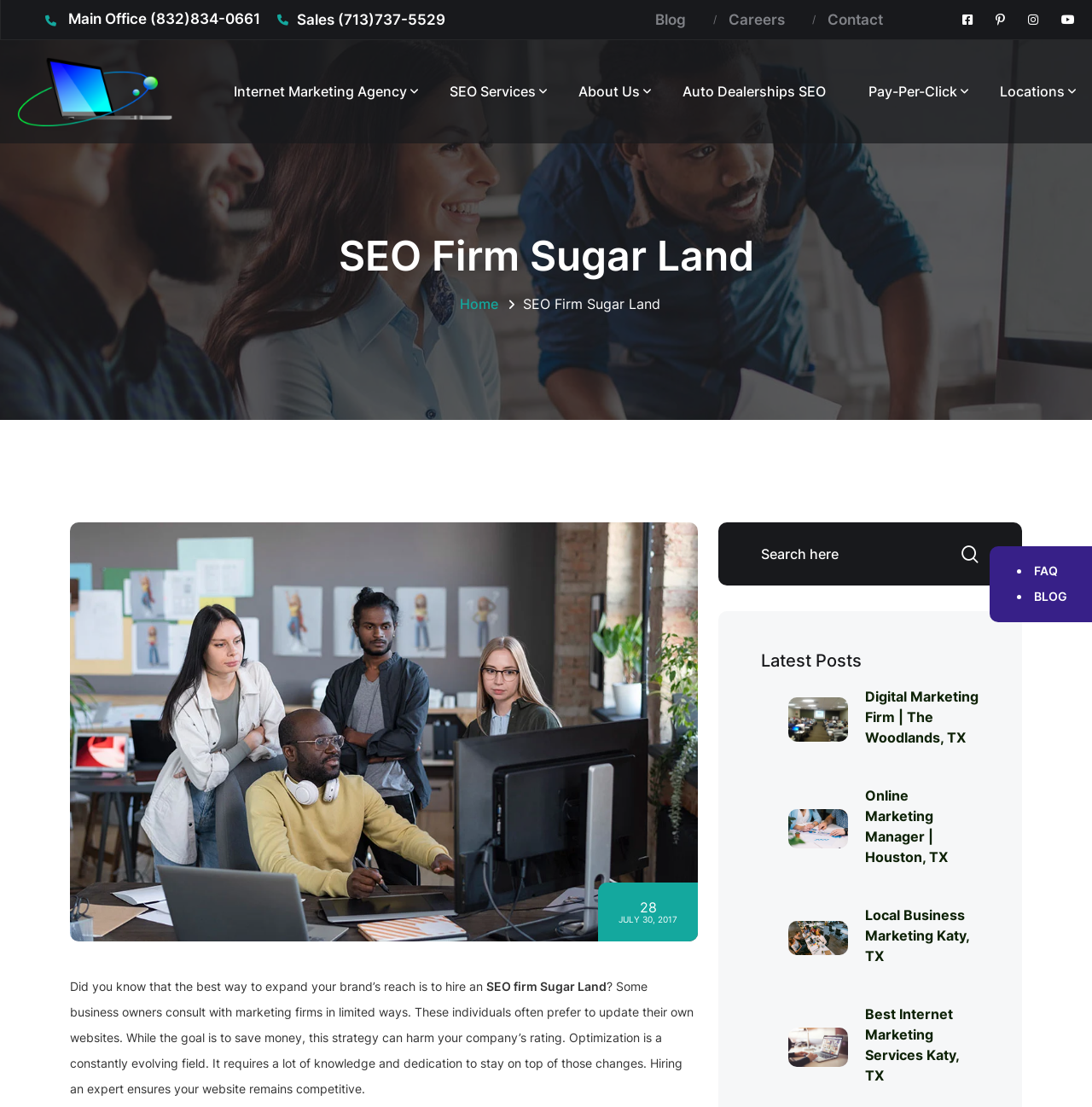What is the phone number of the main office?
Please provide a single word or phrase as the answer based on the screenshot.

(832)834-0661